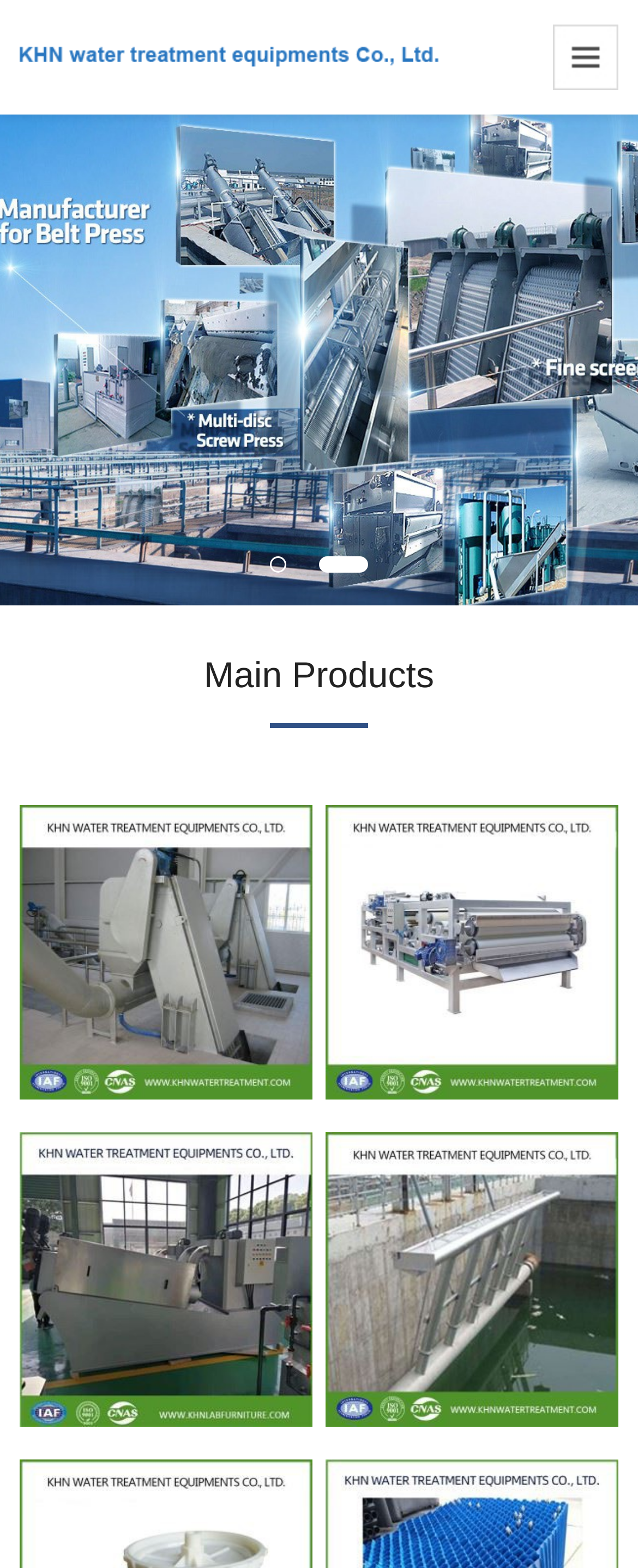Provide a single word or phrase answer to the question: 
What is the last product listed?

Domestic Sewage Treatment Plants